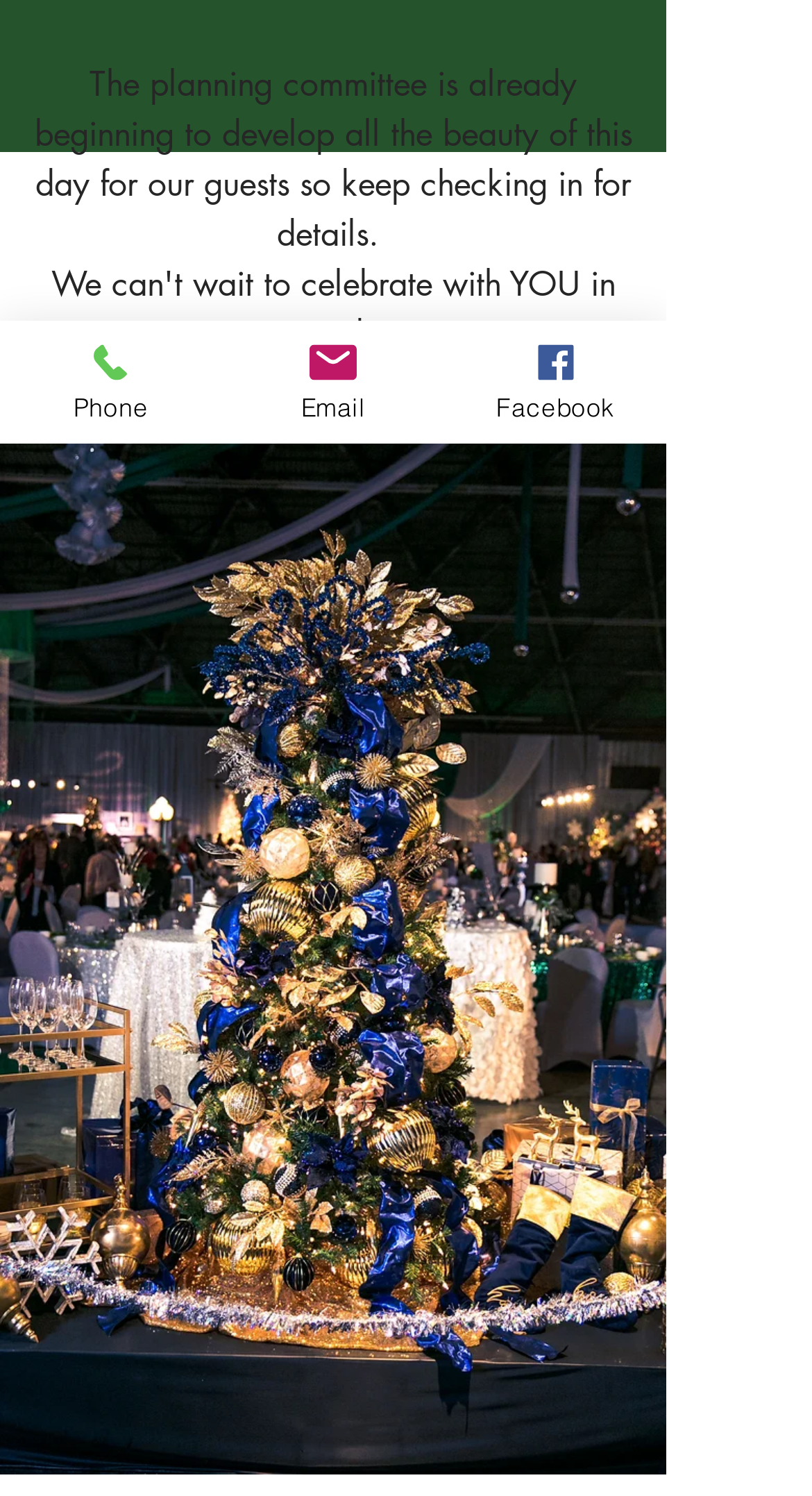Bounding box coordinates should be in the format (top-left x, top-left y, bottom-right x, bottom-right y) and all values should be floating point numbers between 0 and 1. Determine the bounding box coordinate for the UI element described as: Phone

[0.0, 0.214, 0.274, 0.297]